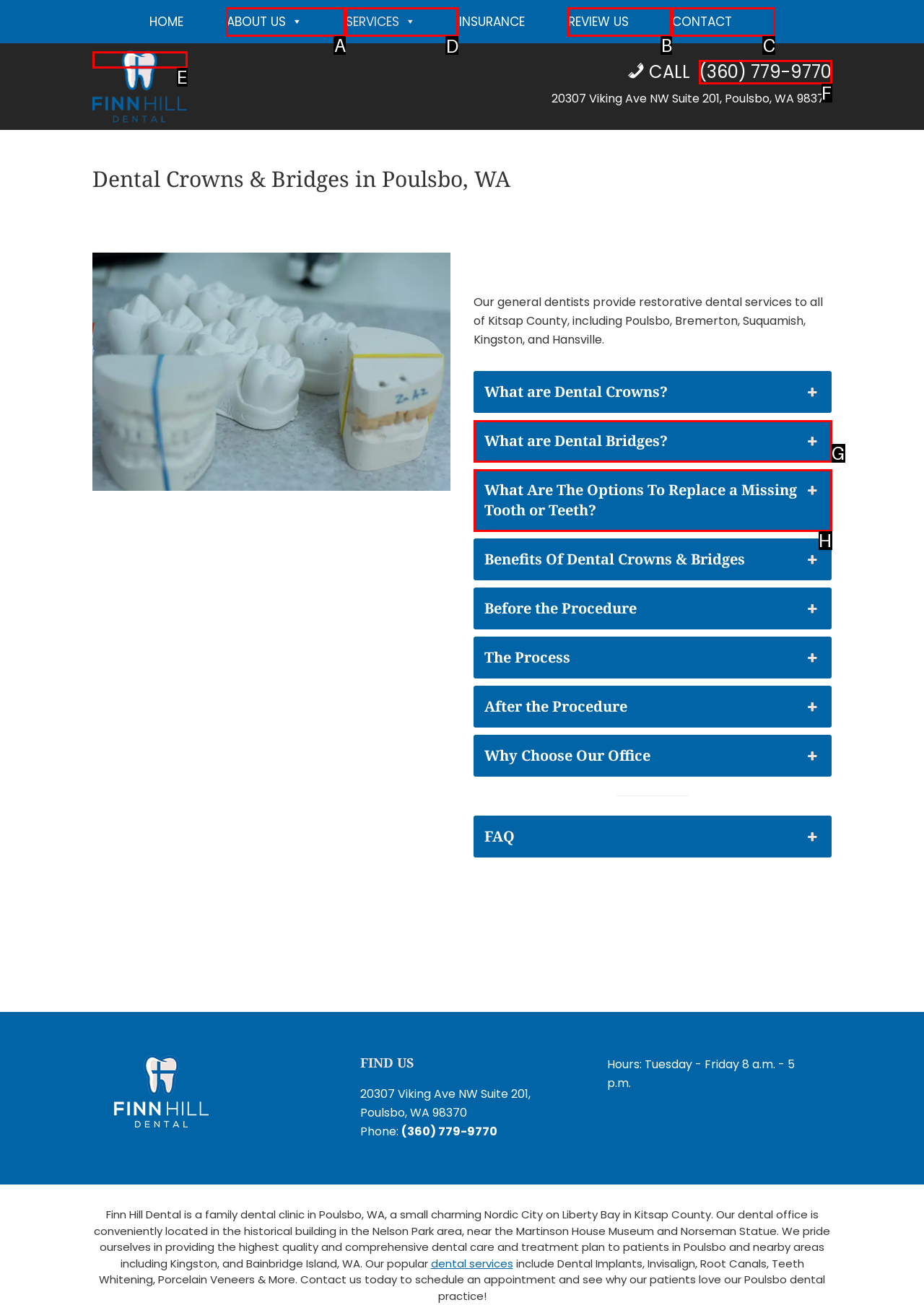Identify the appropriate choice to fulfill this task: Click the 'SERVICES' link
Respond with the letter corresponding to the correct option.

D